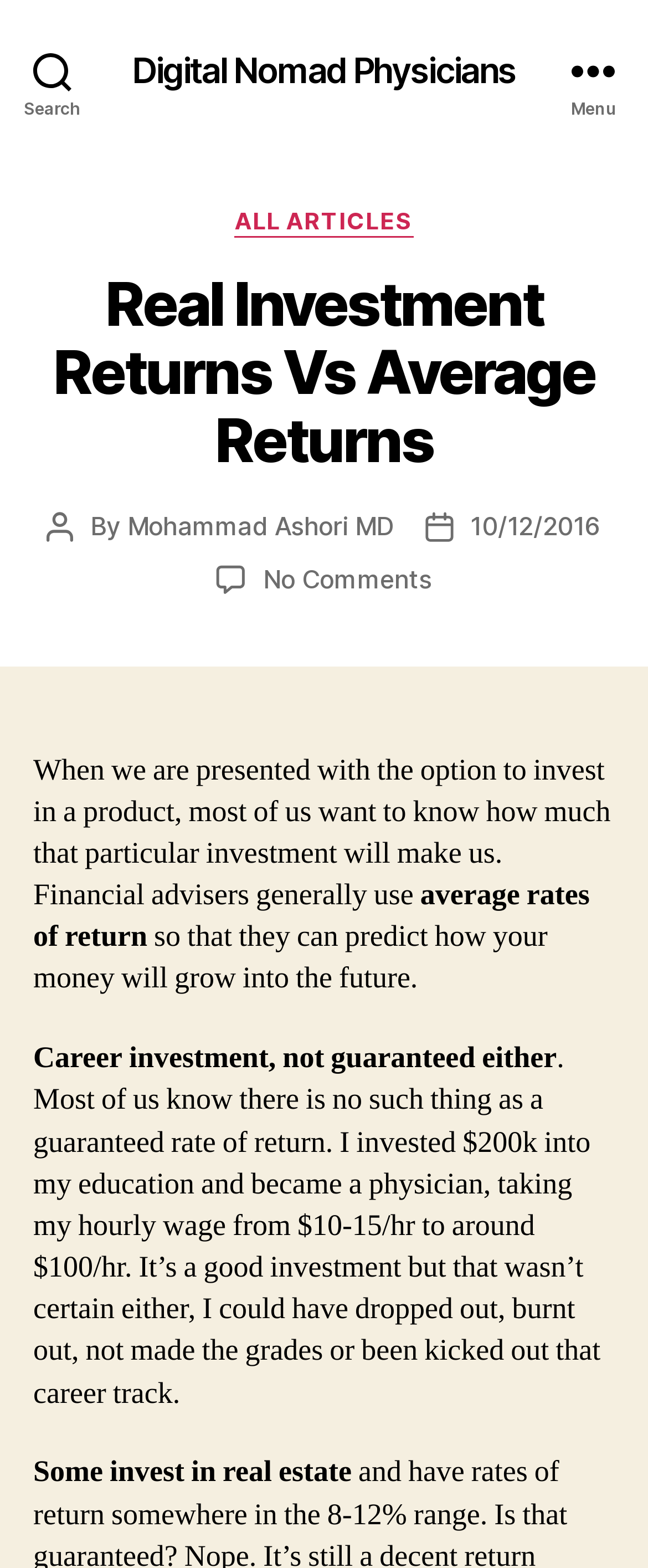Extract the main heading from the webpage content.

Real Investment Returns Vs Average Returns